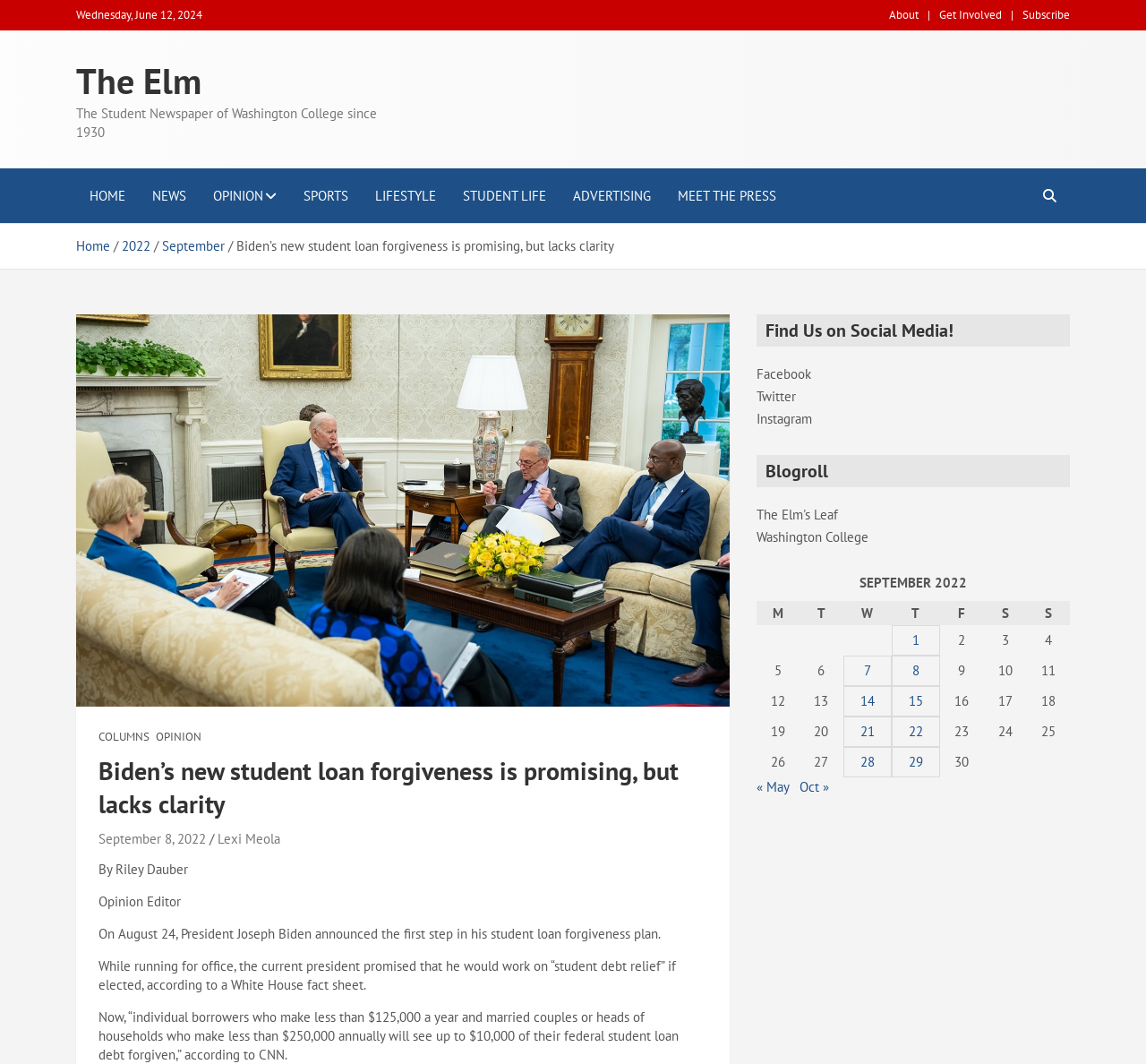Bounding box coordinates must be specified in the format (top-left x, top-left y, bottom-right x, bottom-right y). All values should be floating point numbers between 0 and 1. What are the bounding box coordinates of the UI element described as: aria-label="Go to last slide"

None